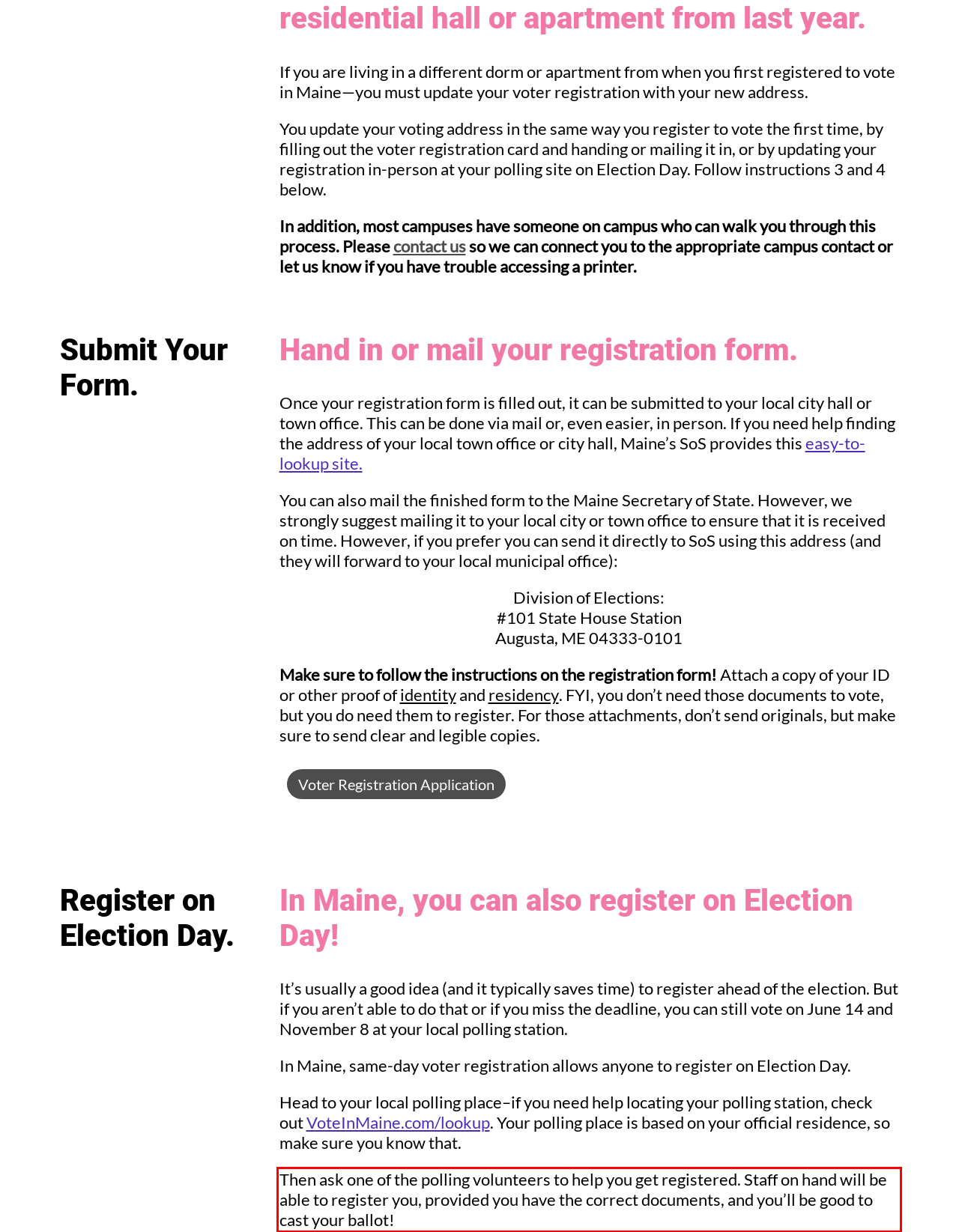In the given screenshot, locate the red bounding box and extract the text content from within it.

Then ask one of the polling volunteers to help you get registered. Staff on hand will be able to register you, provided you have the correct documents, and you’ll be good to cast your ballot!